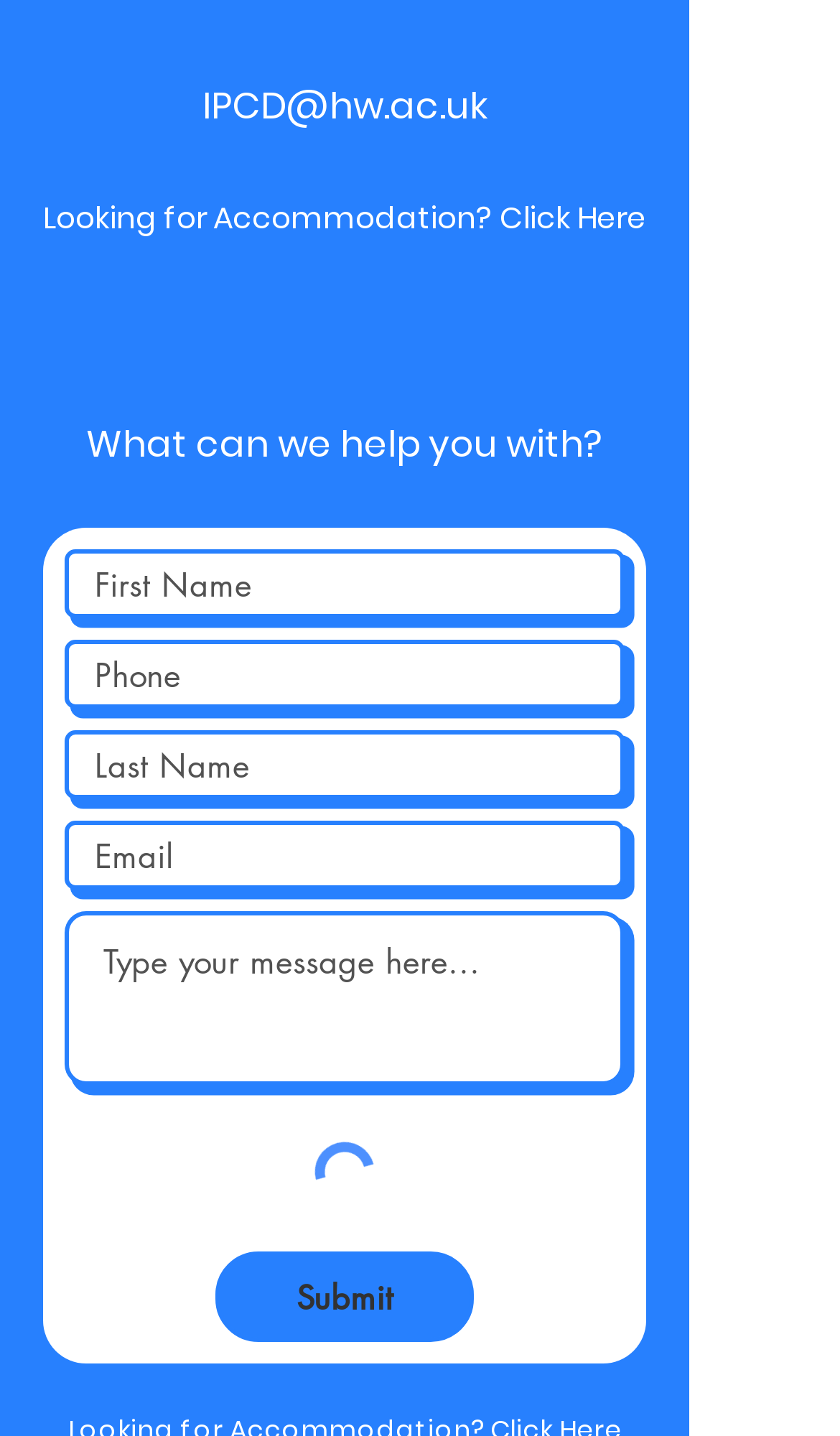Determine the bounding box for the UI element as described: "aria-label="Last Name" name="last-name" placeholder="Last Name"". The coordinates should be represented as four float numbers between 0 and 1, formatted as [left, top, right, bottom].

[0.077, 0.509, 0.744, 0.557]